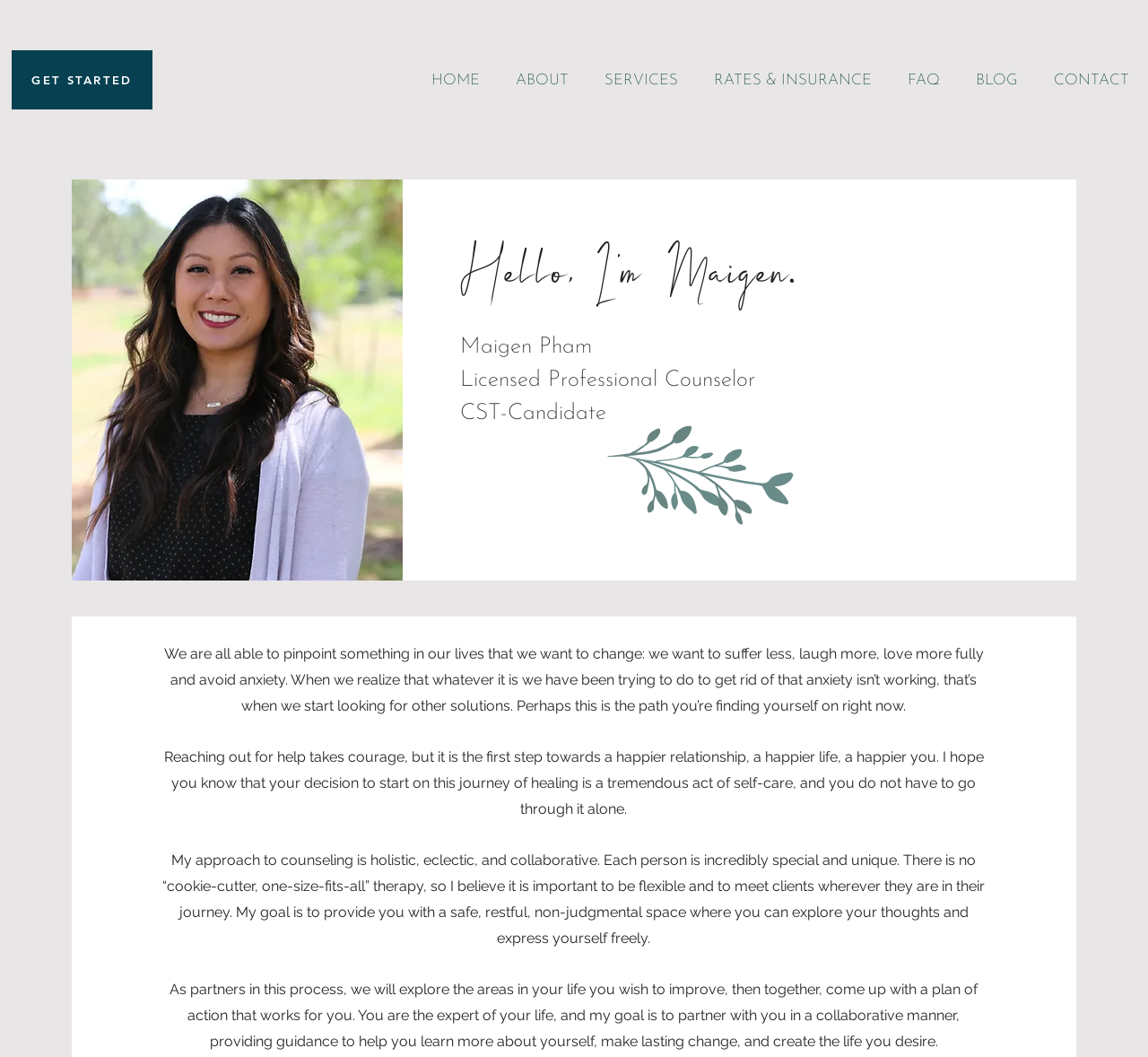Please provide a comprehensive response to the question below by analyzing the image: 
What is the goal of the counseling process?

By examining the StaticText elements, I found that the goal of the counseling process is to help clients learn more about themselves, make lasting change, and create the life they desire, as stated in the text.